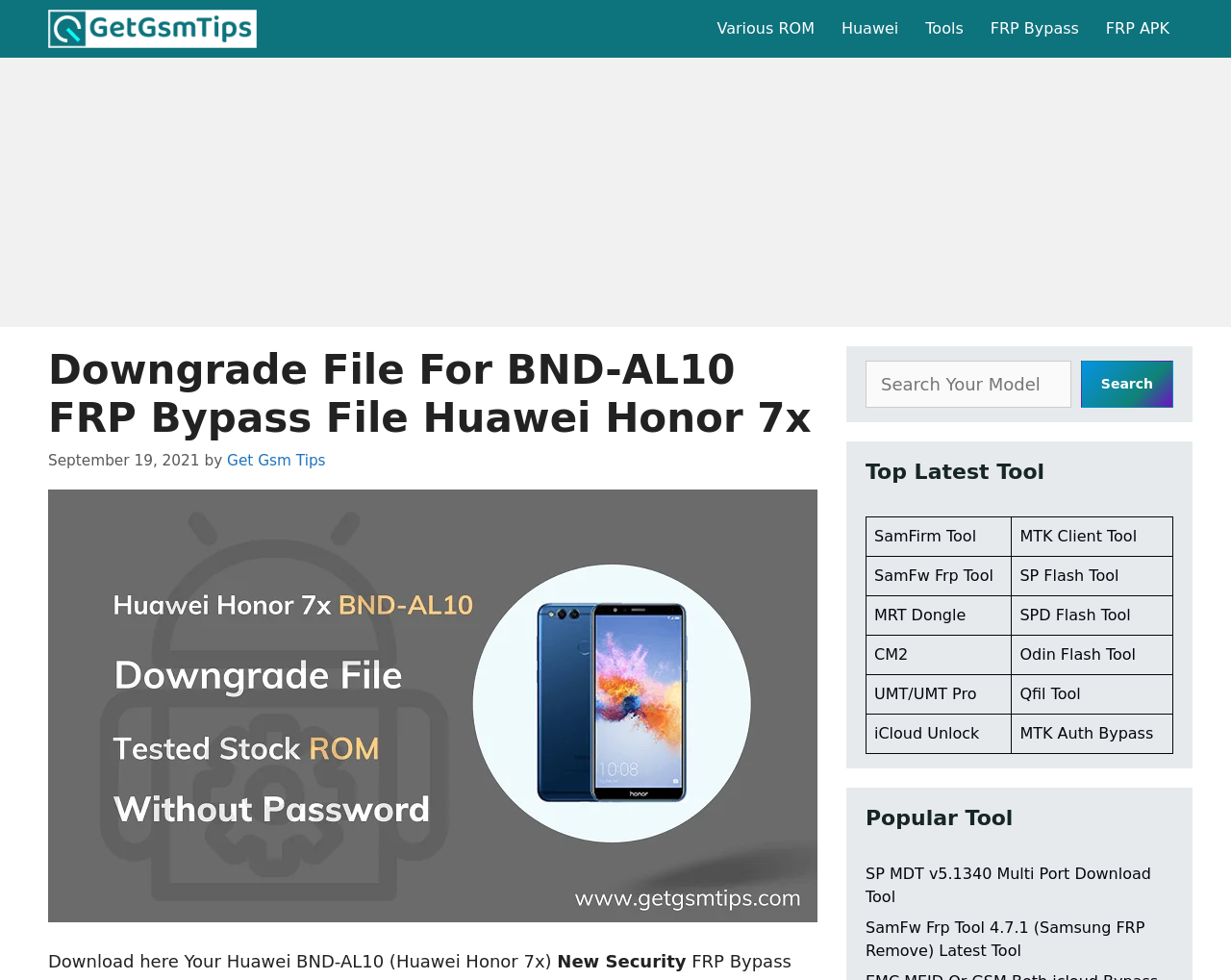Using the webpage screenshot, find the UI element described by Huawei. Provide the bounding box coordinates in the format (top-left x, top-left y, bottom-right x, bottom-right y), ensuring all values are floating point numbers between 0 and 1.

[0.673, 0.0, 0.741, 0.059]